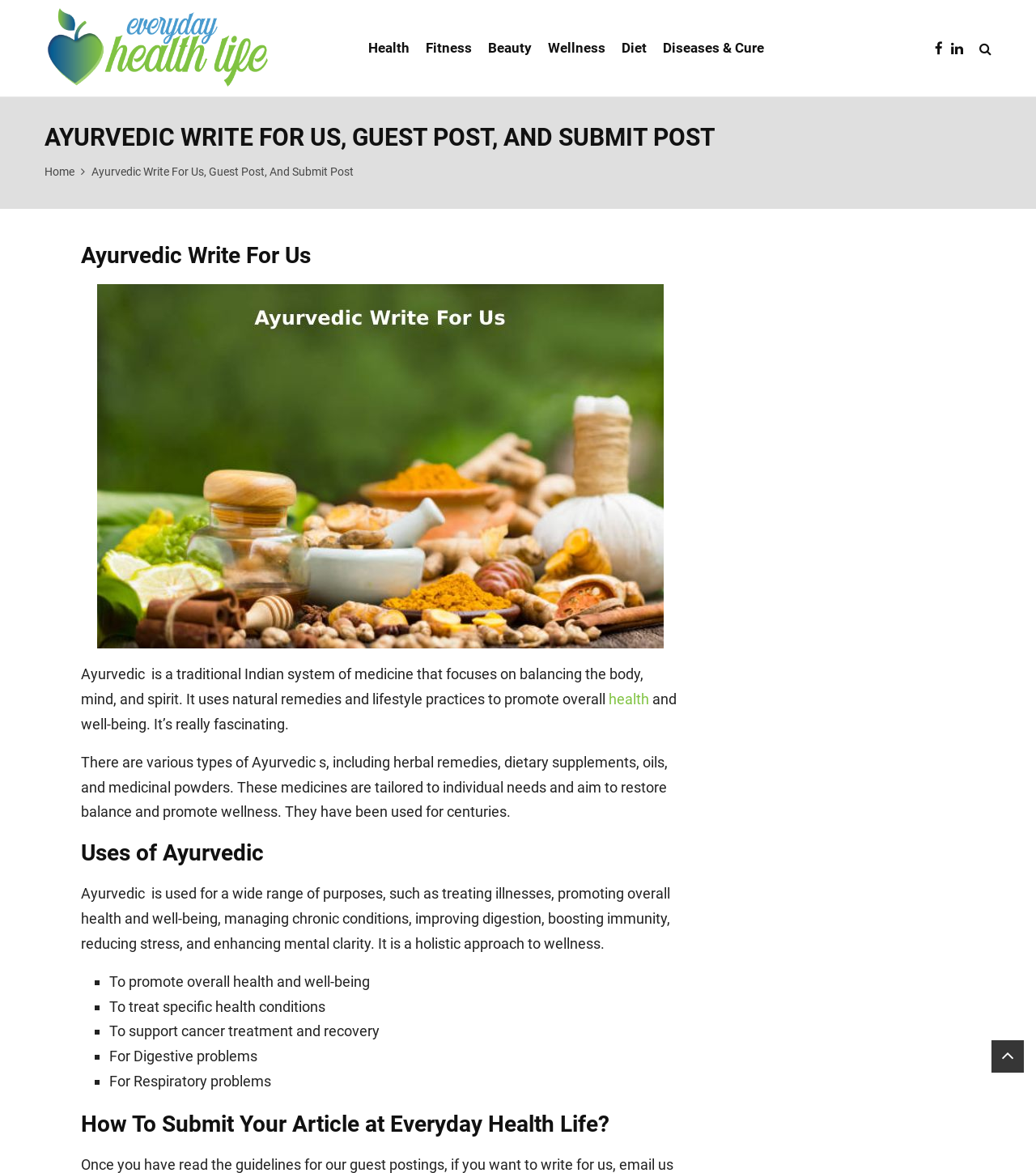Locate the bounding box coordinates of the element you need to click to accomplish the task described by this instruction: "Click on the 'Home' link".

[0.043, 0.141, 0.072, 0.152]